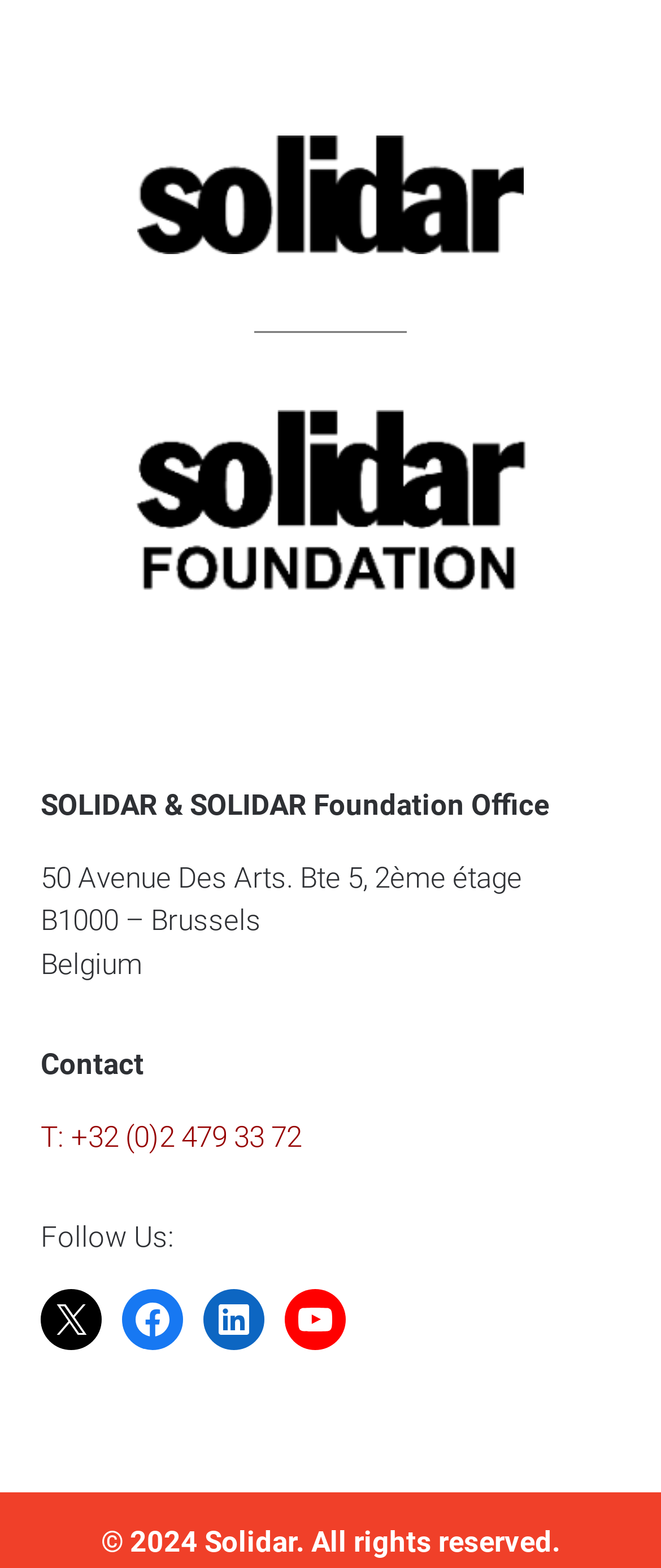Please answer the following query using a single word or phrase: 
What is the address of Solidar Foundation Office?

50 Avenue Des Arts. Bte 5, 2ème étage, B1000 – Brussels, Belgium